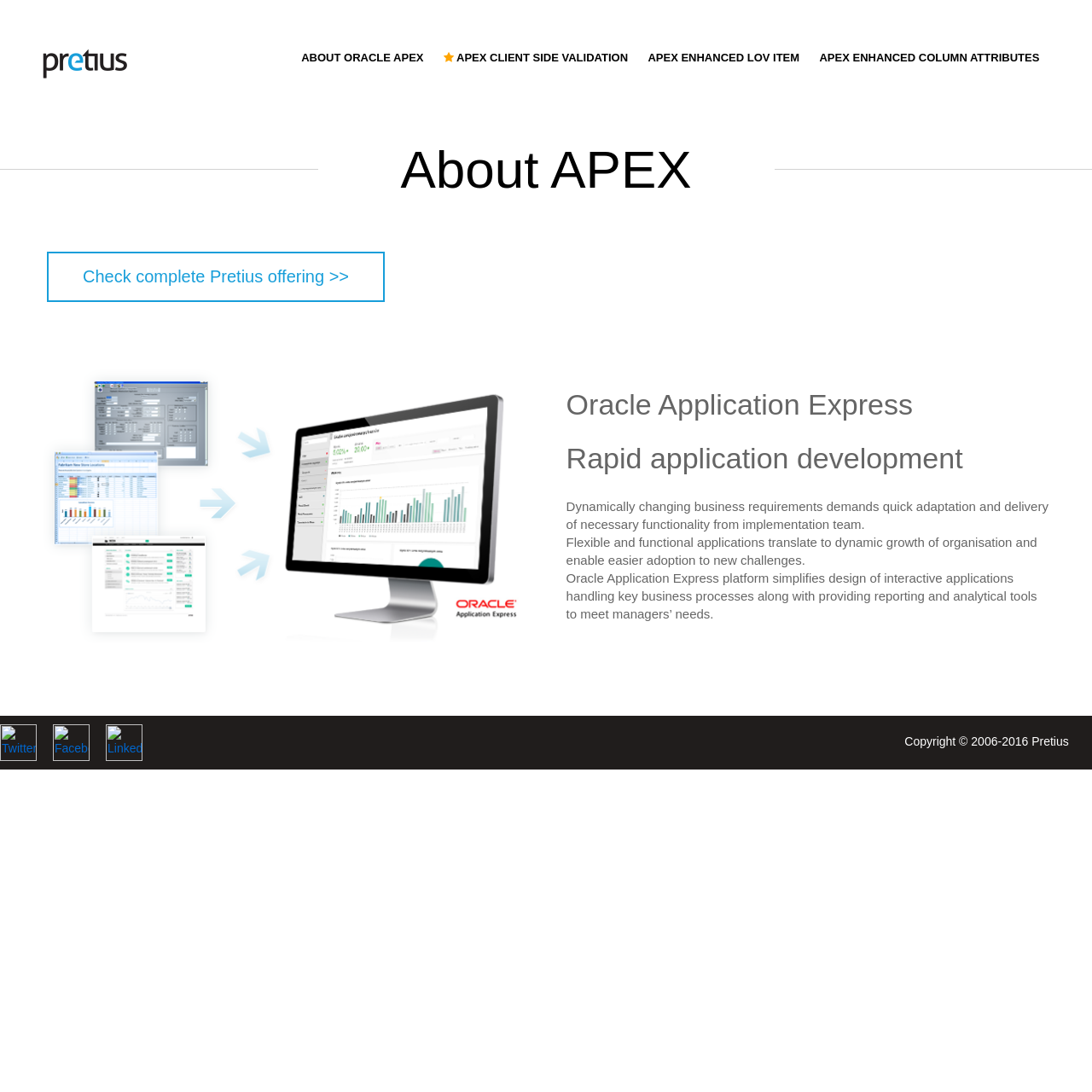Give a one-word or one-phrase response to the question: 
What is the platform mentioned for rapid application development?

Oracle Application Express